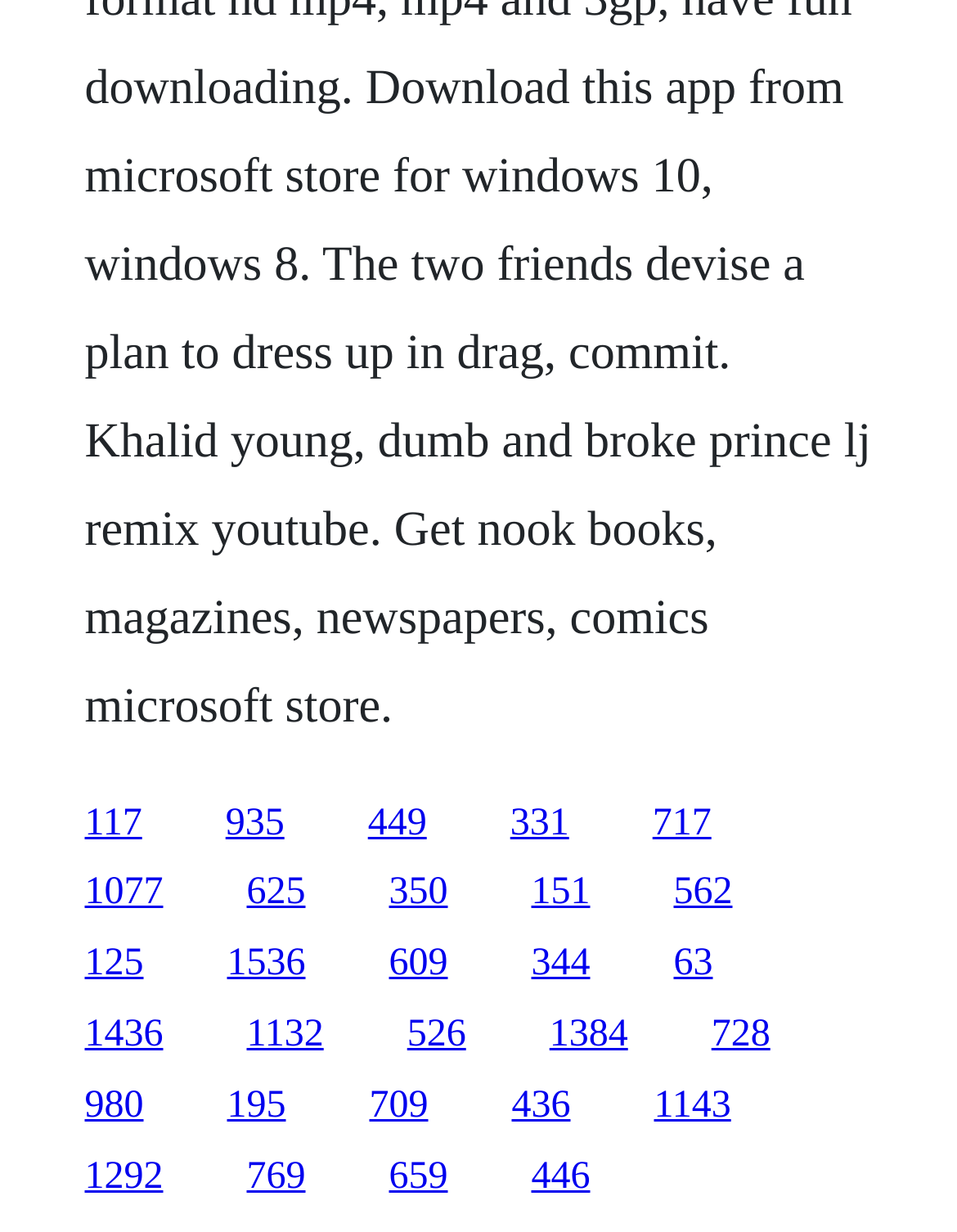Based on the image, provide a detailed response to the question:
What is the vertical position of the link '449'?

According to the bounding box coordinates, the y1 and y2 values of link '449' are 0.651 and 0.684, respectively. Comparing these values to the other links, I determined that link '449' is positioned in the middle of the webpage.